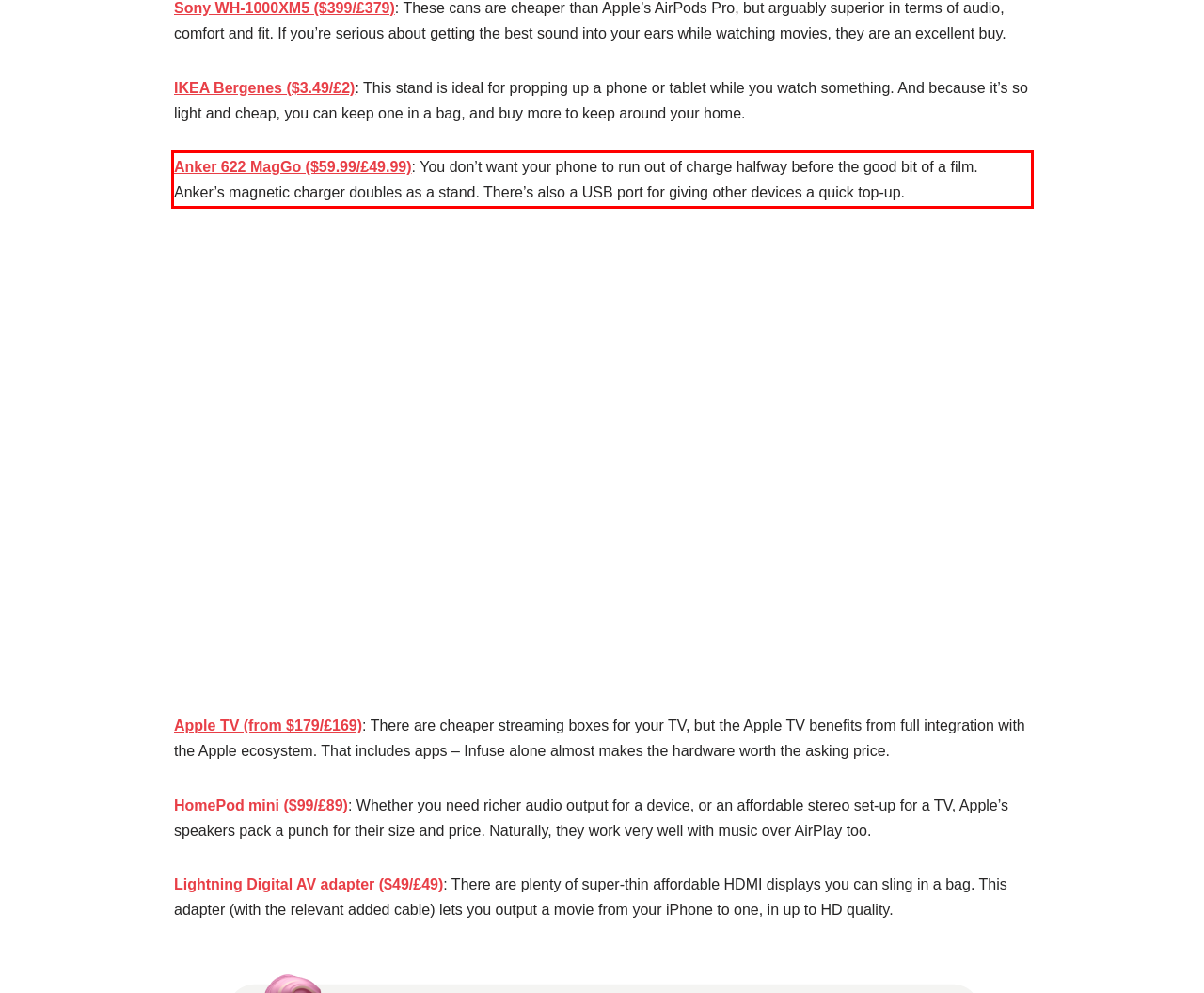There is a UI element on the webpage screenshot marked by a red bounding box. Extract and generate the text content from within this red box.

Anker 622 MagGo ($59.99/£49.99): You don’t want your phone to run out of charge halfway before the good bit of a film. Anker’s magnetic charger doubles as a stand. There’s also a USB port for giving other devices a quick top-up.